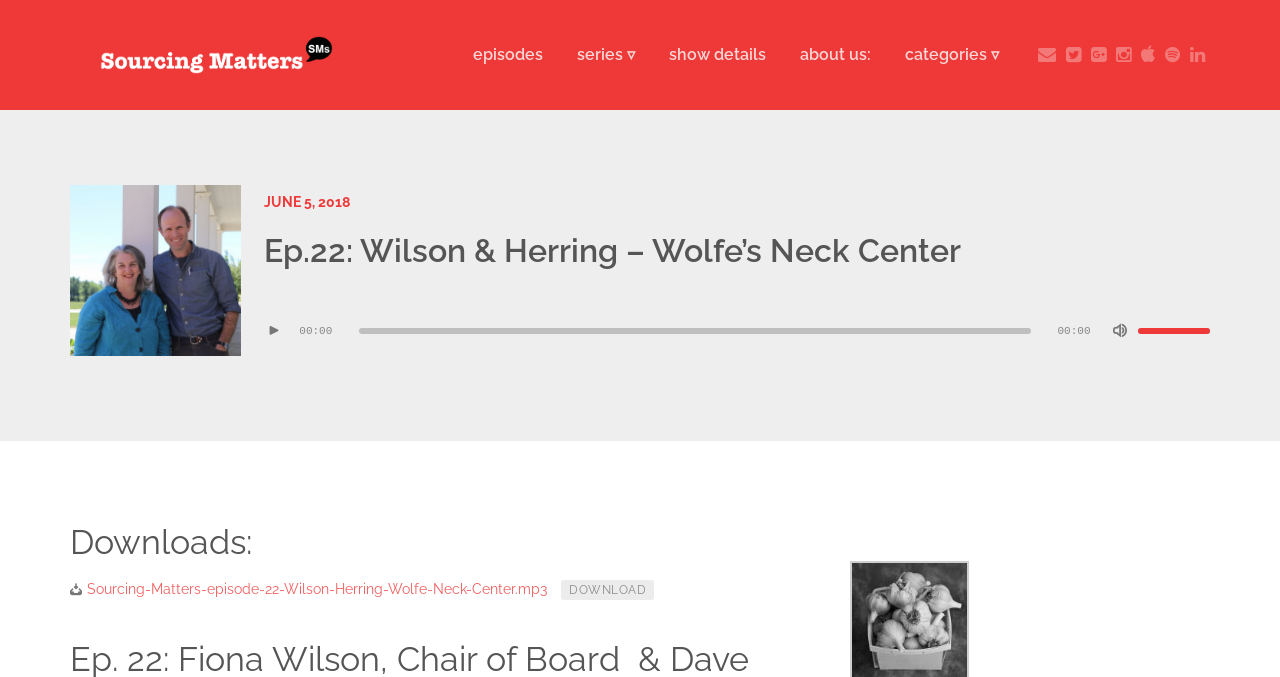Provide a thorough and detailed response to the question by examining the image: 
What is the date mentioned on the webpage?

The StaticText element with the text 'JUNE 5, 2018' is present on the webpage, indicating the date.